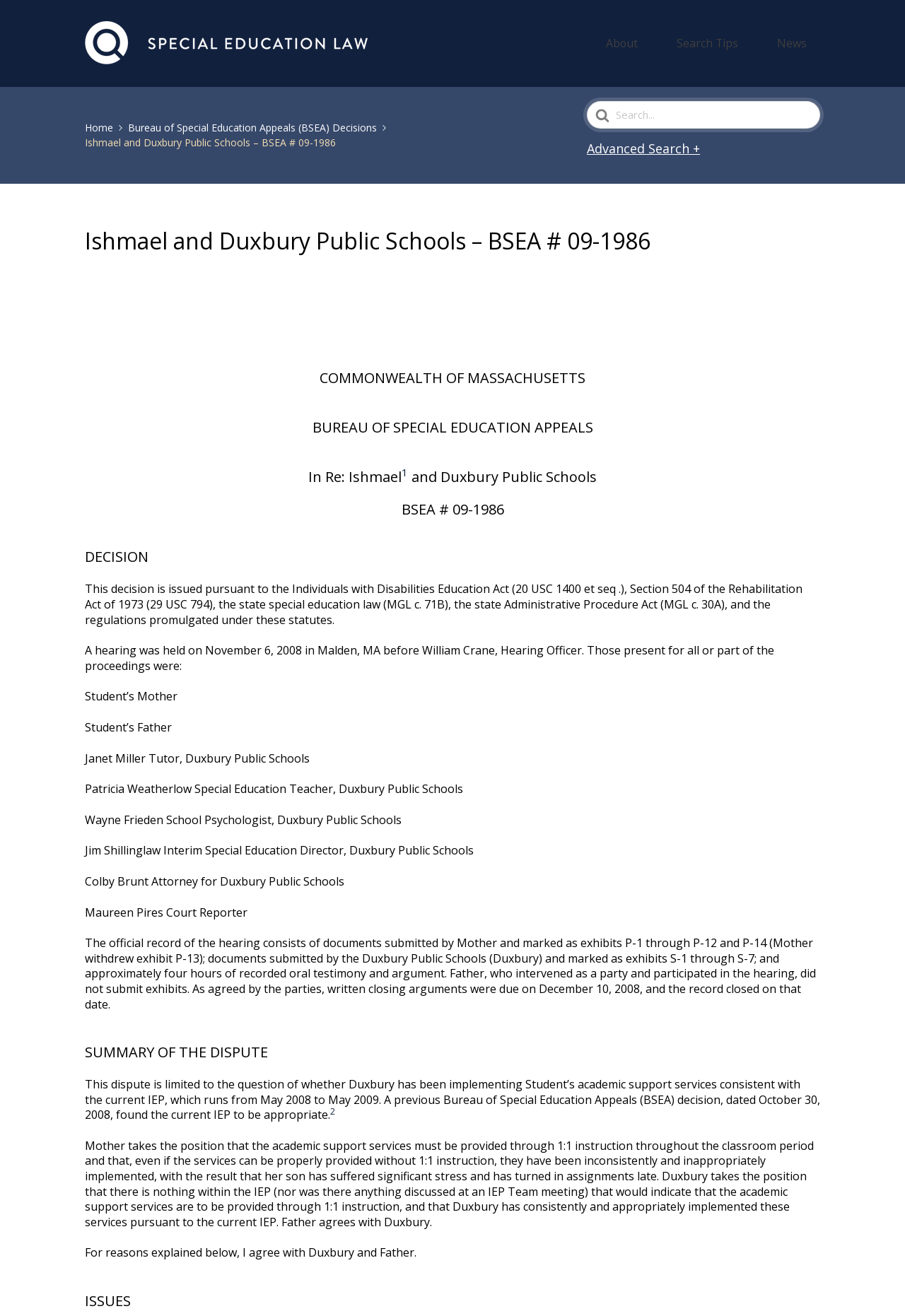What is the date of the previous BSEA decision?
Please answer the question with as much detail as possible using the screenshot.

The date of the previous BSEA decision can be found in the section 'SUMMARY OF THE DISPUTE' where it is mentioned that 'A previous Bureau of Special Education Appeals (BSEA) decision, dated October 30, 2008, found the current IEP to be appropriate.'